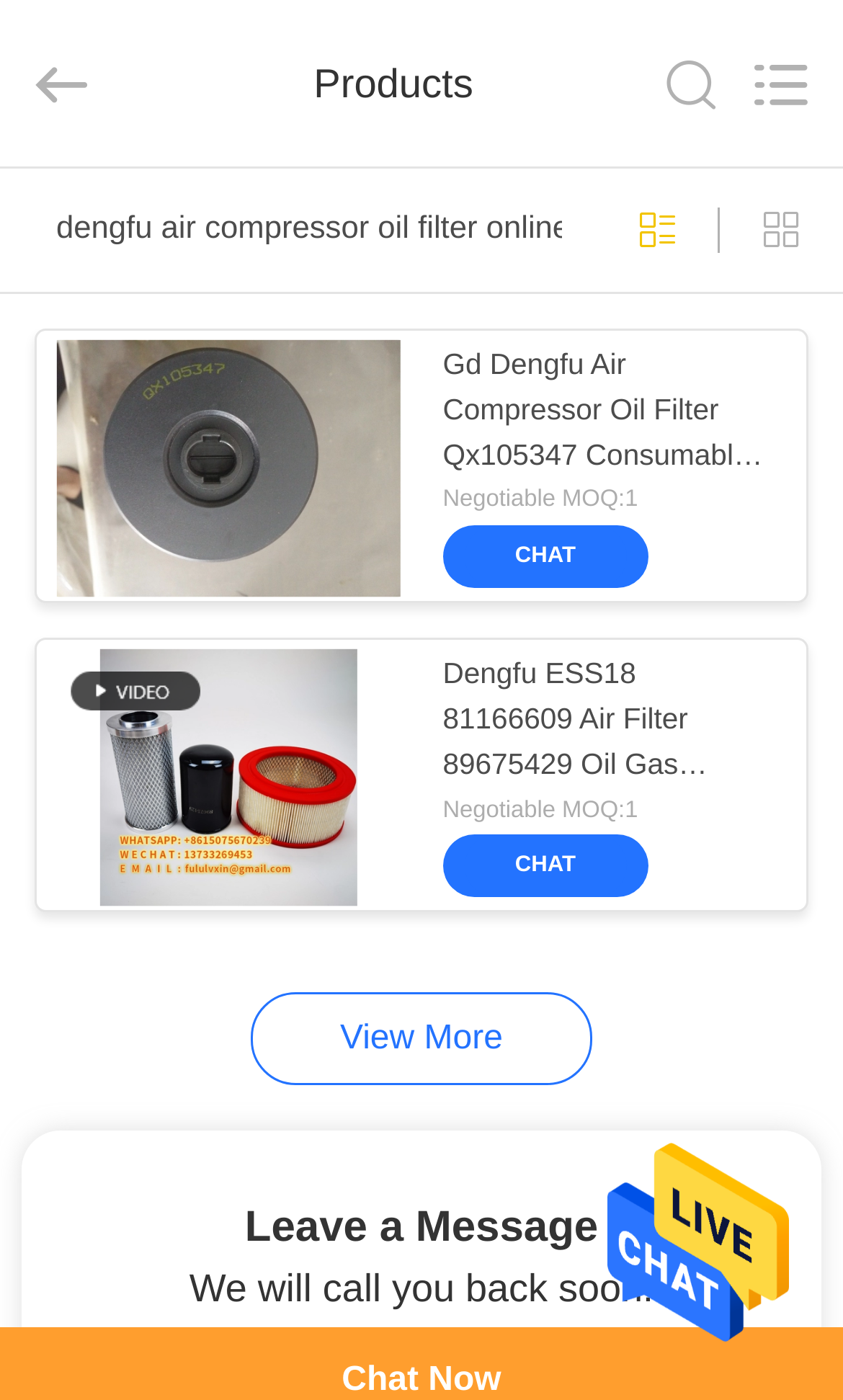Given the description "name="search" placeholder="Search what you want"", determine the bounding box of the corresponding UI element.

[0.0, 0.0, 0.88, 0.12]